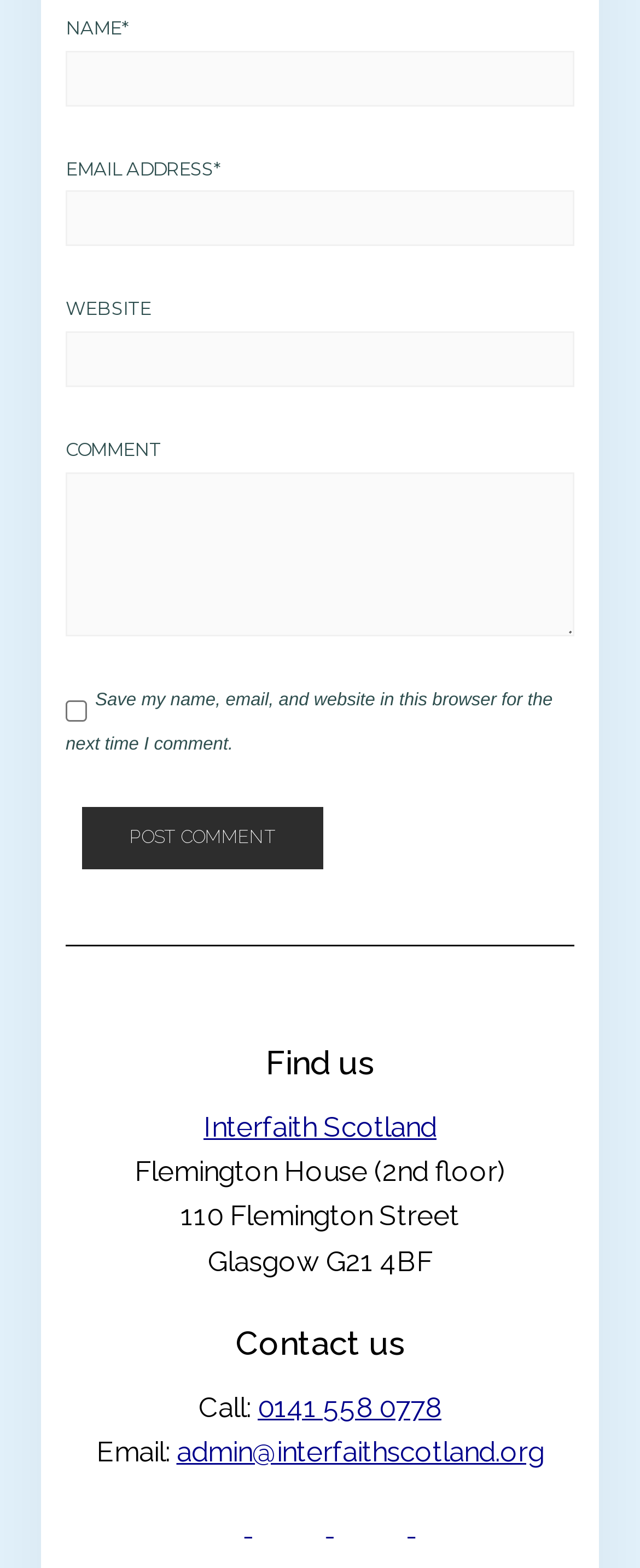What is the phone number to contact Interfaith Scotland?
Please provide a comprehensive answer based on the visual information in the image.

The phone number is mentioned in the 'Contact us' section, which provides ways to get in touch with Interfaith Scotland. The phone number is 0141 558 0778.